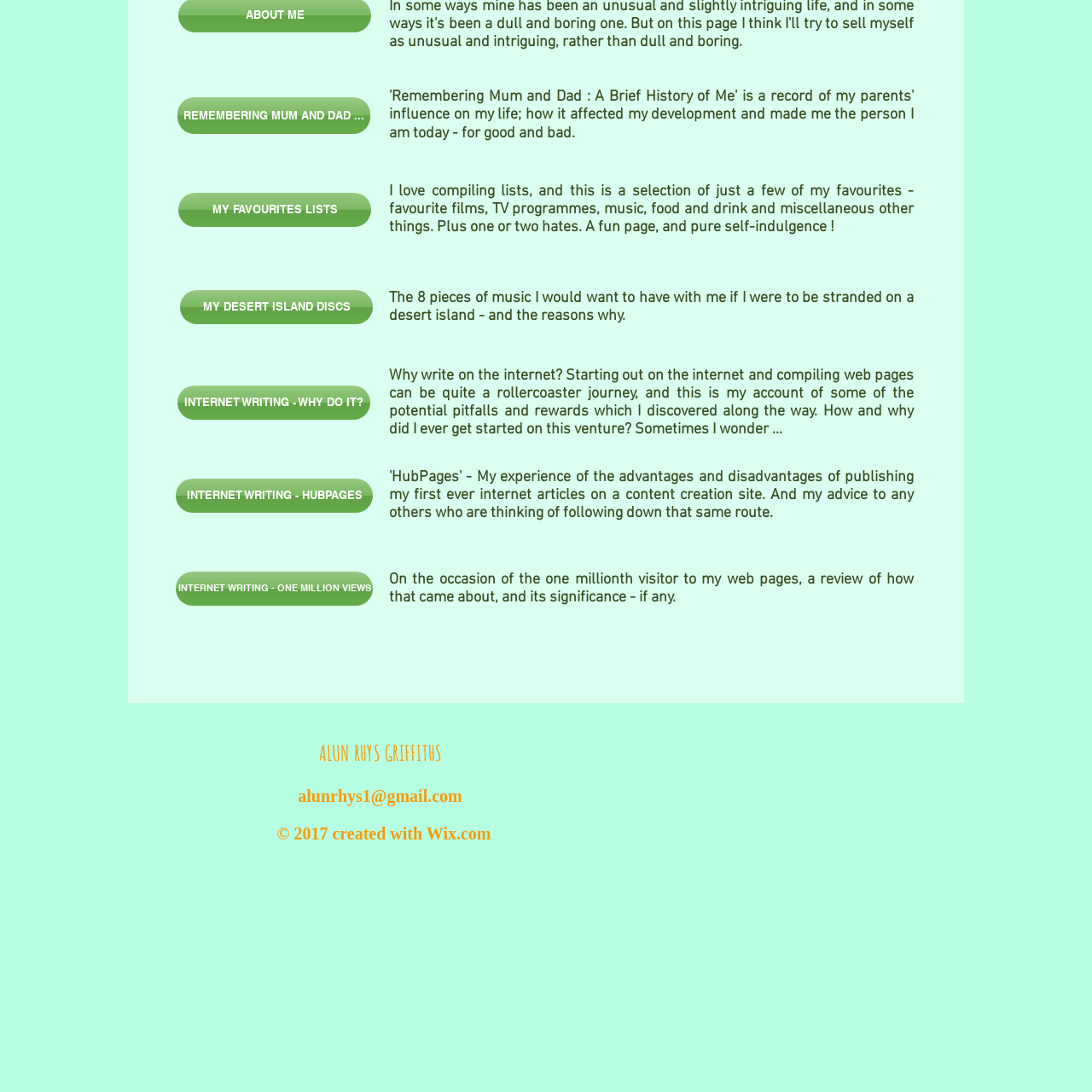Locate the bounding box of the UI element described by: "MY FAVOURITES LISTS" in the given webpage screenshot.

[0.163, 0.176, 0.34, 0.207]